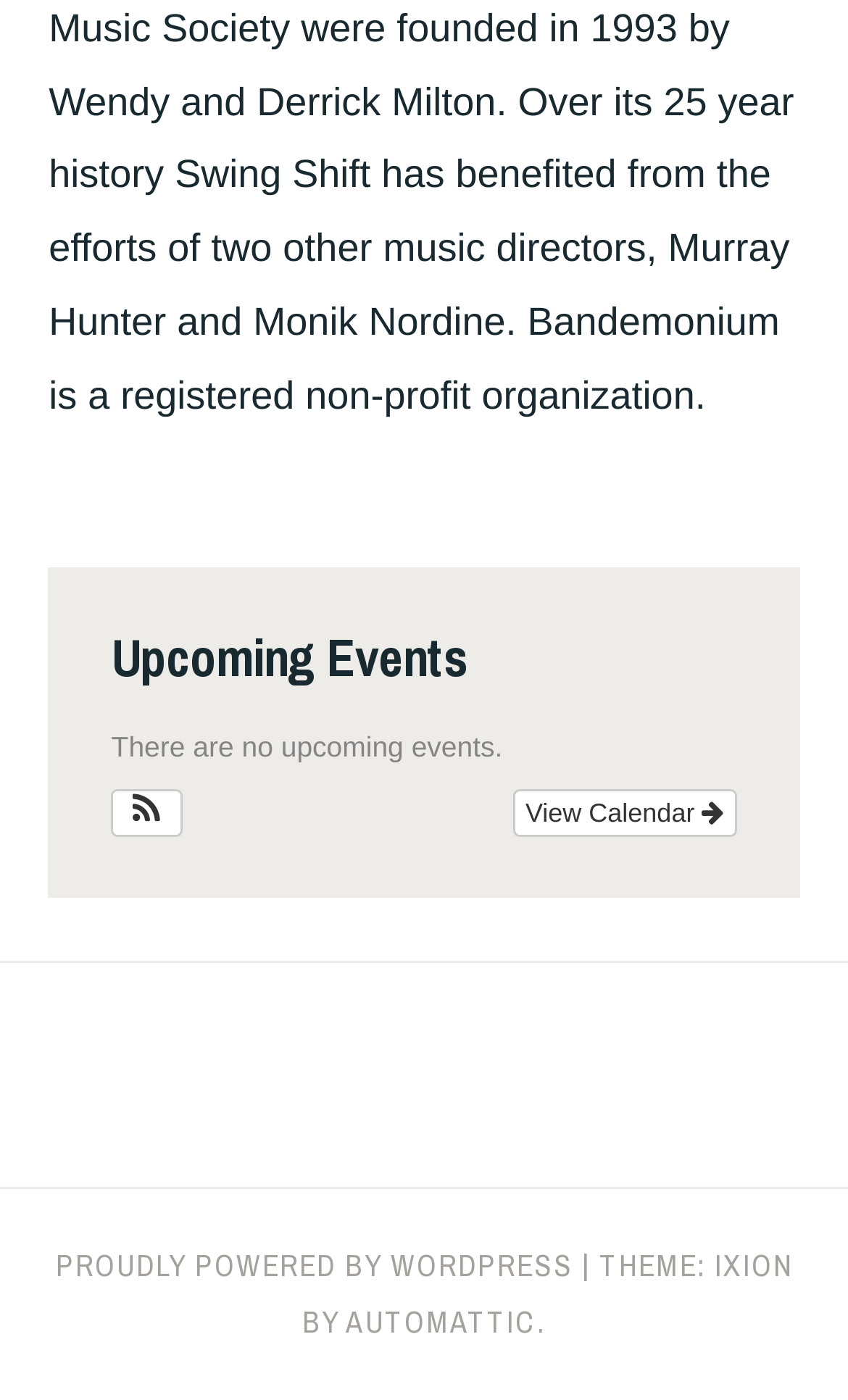Answer briefly with one word or phrase:
What is the purpose of the button with a calendar icon?

View Calendar